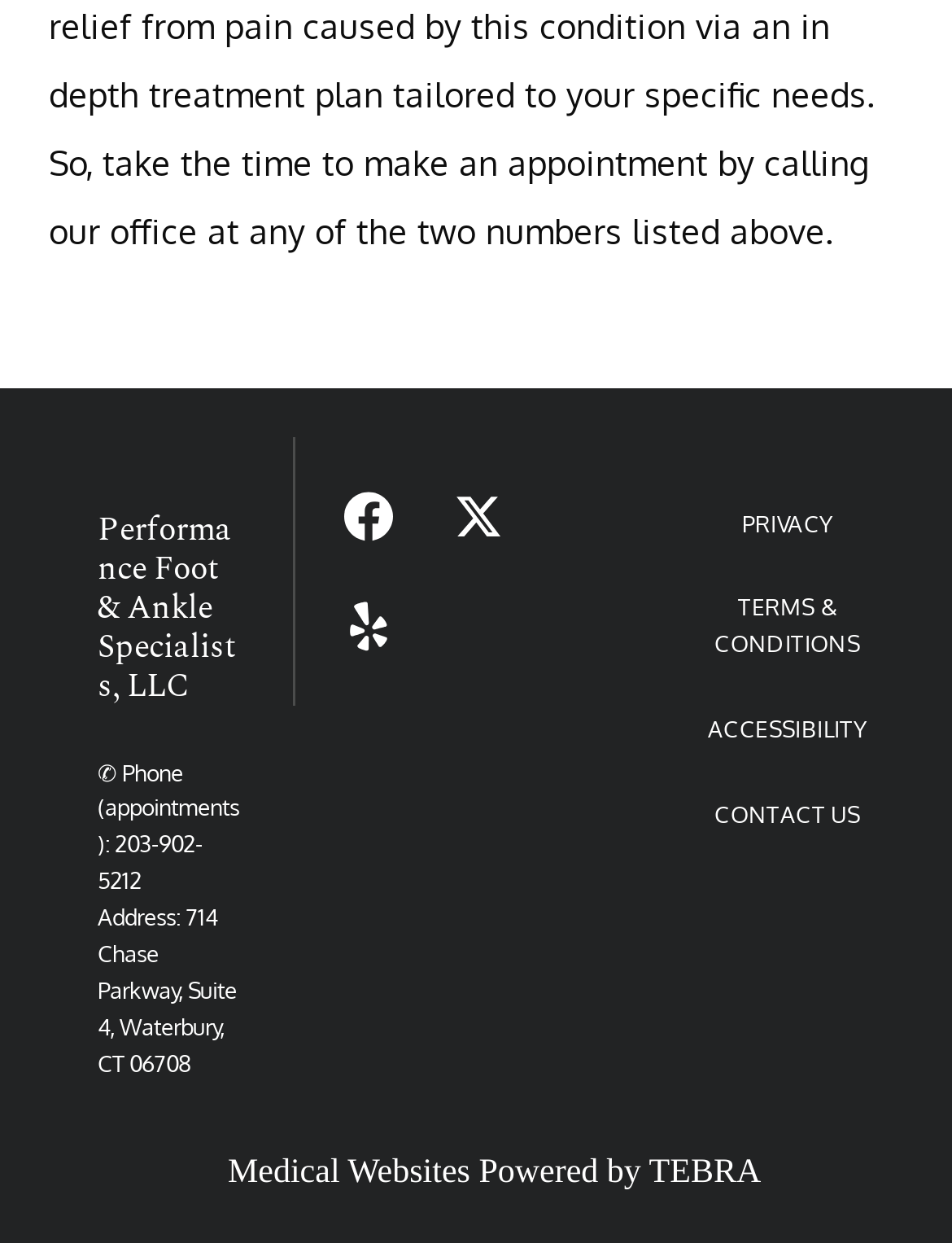Using the description "Twitter icon", locate and provide the bounding box of the UI element.

[0.451, 0.37, 0.567, 0.459]